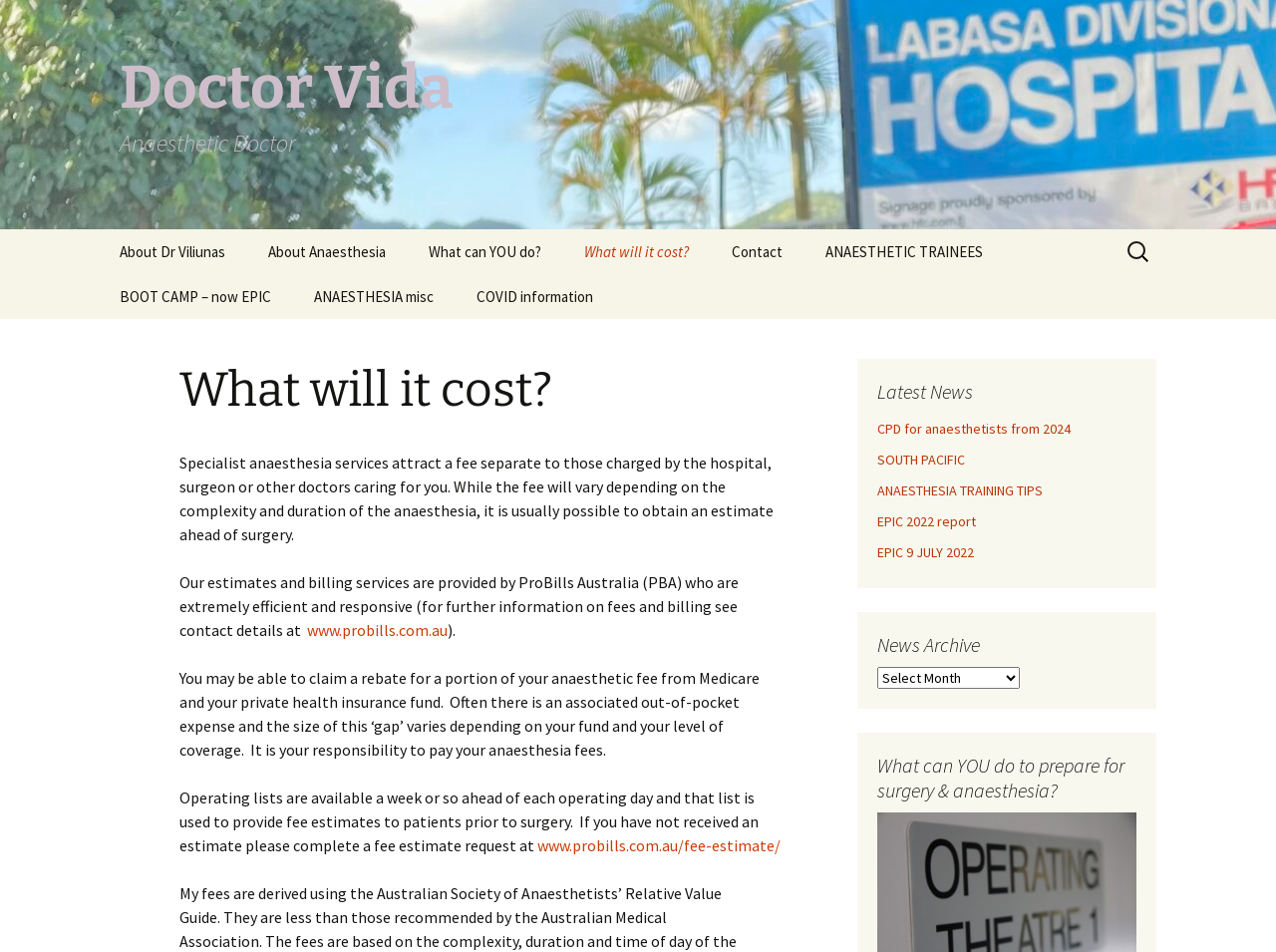Can you give a comprehensive explanation to the question given the content of the image?
What is the main topic of this webpage?

Based on the webpage content, it appears that the main topic is anaesthesia services, as the webpage provides information about anaesthesia fees, billing, and preparation for surgery and anaesthesia.